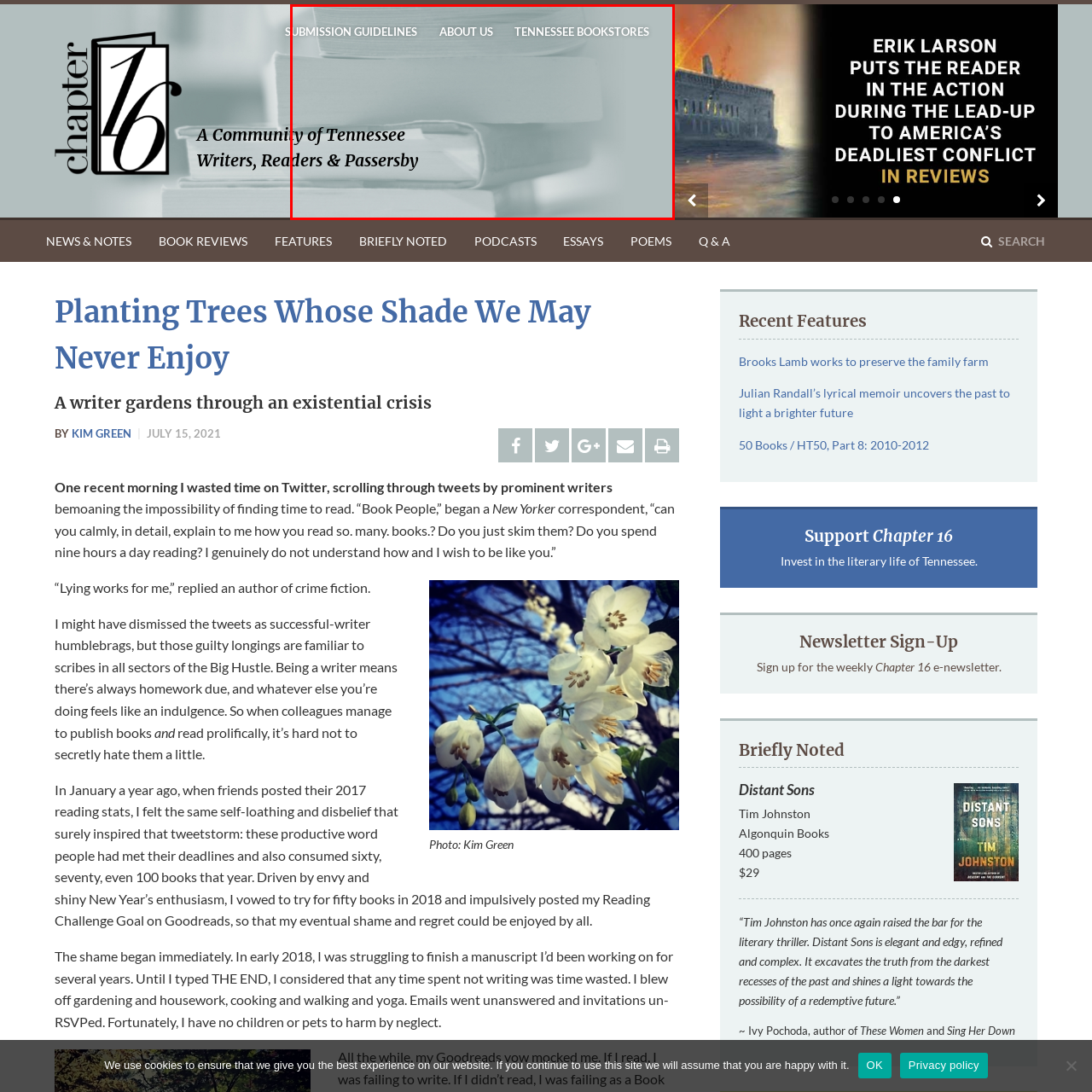Direct your attention to the image within the red boundary, What is the purpose of the image?
 Respond with a single word or phrase.

To reflect literary culture